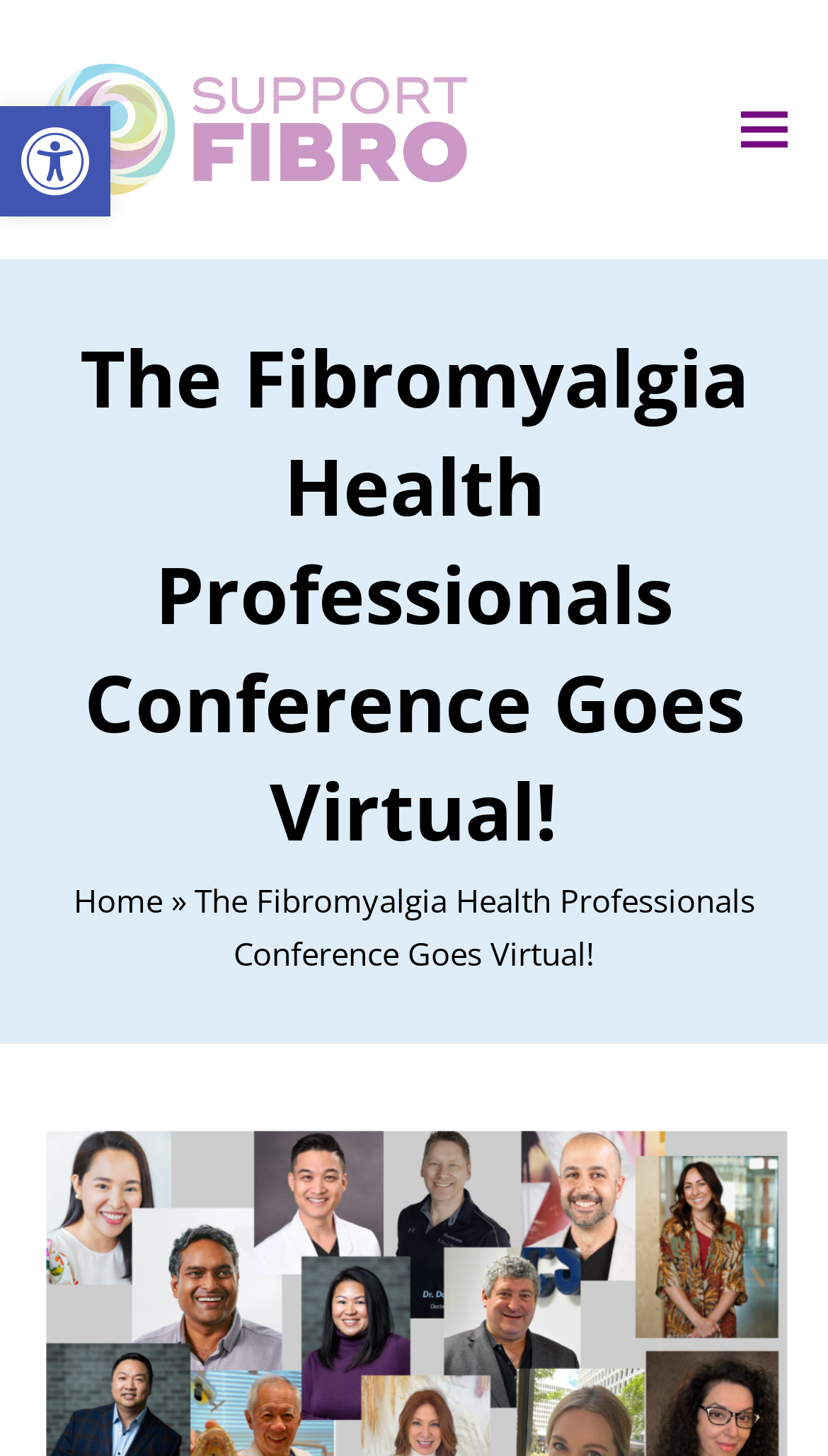From the element description: "Researching", extract the bounding box coordinates of the UI element. The coordinates should be expressed as four float numbers between 0 and 1, in the order [left, top, right, bottom].

None